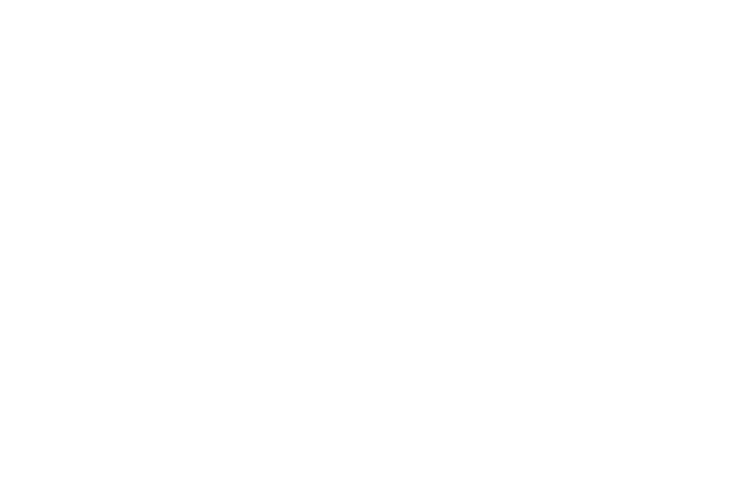Create a vivid and detailed description of the image.

This image, captioned as "Untitled image," features a minimalist and modern design likely associated with a contemporary architectural or artistic concept. Described in relation to the adjacent text, the image is a visual representation of a property renowned for its unique structure resembling the helmet of a famous movie villain. The property, built in 1992, showcases angular architectural features that creatively evoke the aesthetics of cinematic lore. This image captures the essence of innovation in design, highlighting bold lines and an emblematic silhouette that contribute to the allure and character of the home. The adjacent narrative provides further insight into the striking characteristics and the luxurious lifestyle associated with this remarkable residence, known colloquially as “The Darth Vader House.”